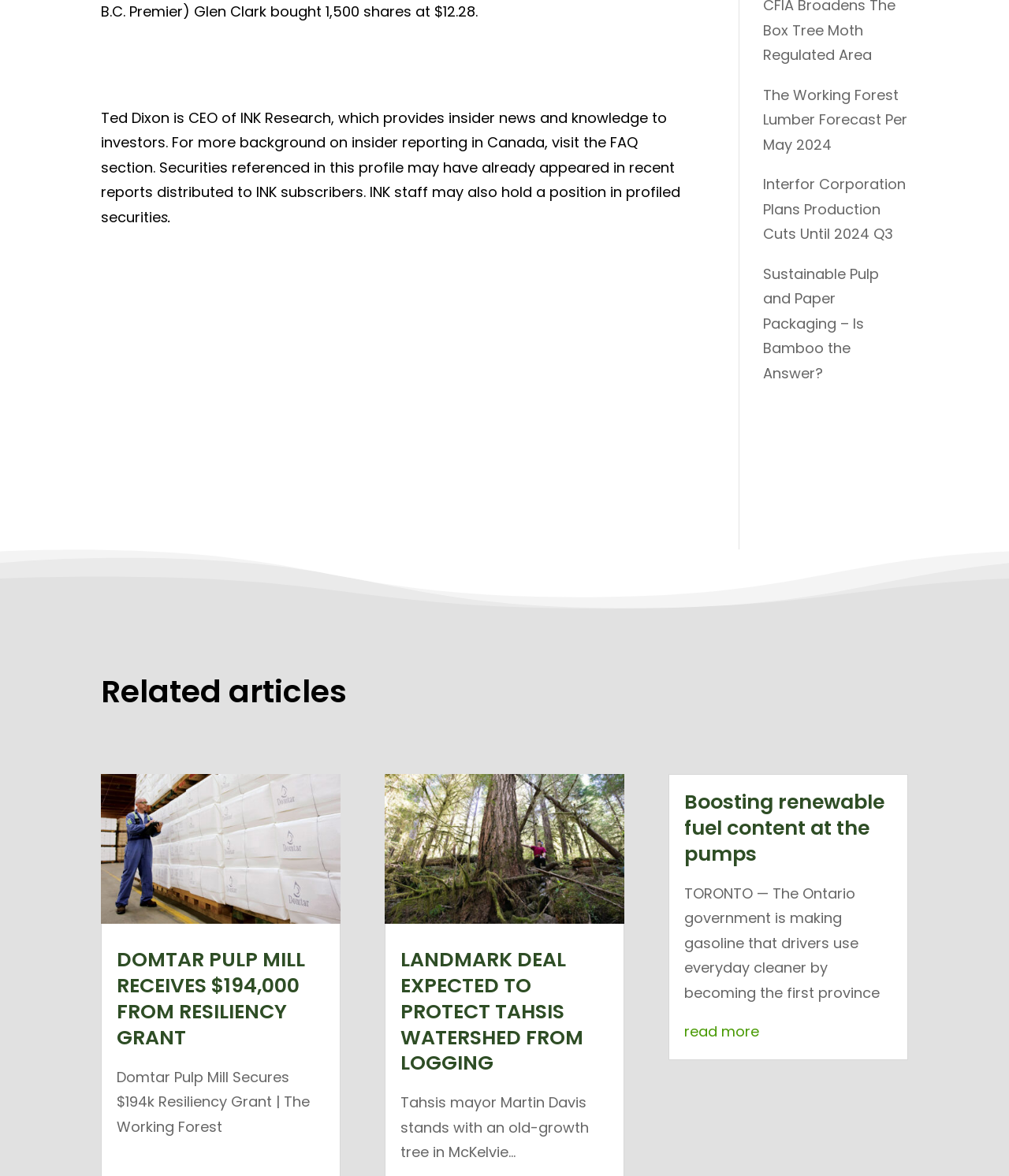Find the bounding box coordinates for the UI element that matches this description: "aria-label="Advertisement" name="aswift_1" title="Advertisement"".

[0.1, 0.207, 0.689, 0.395]